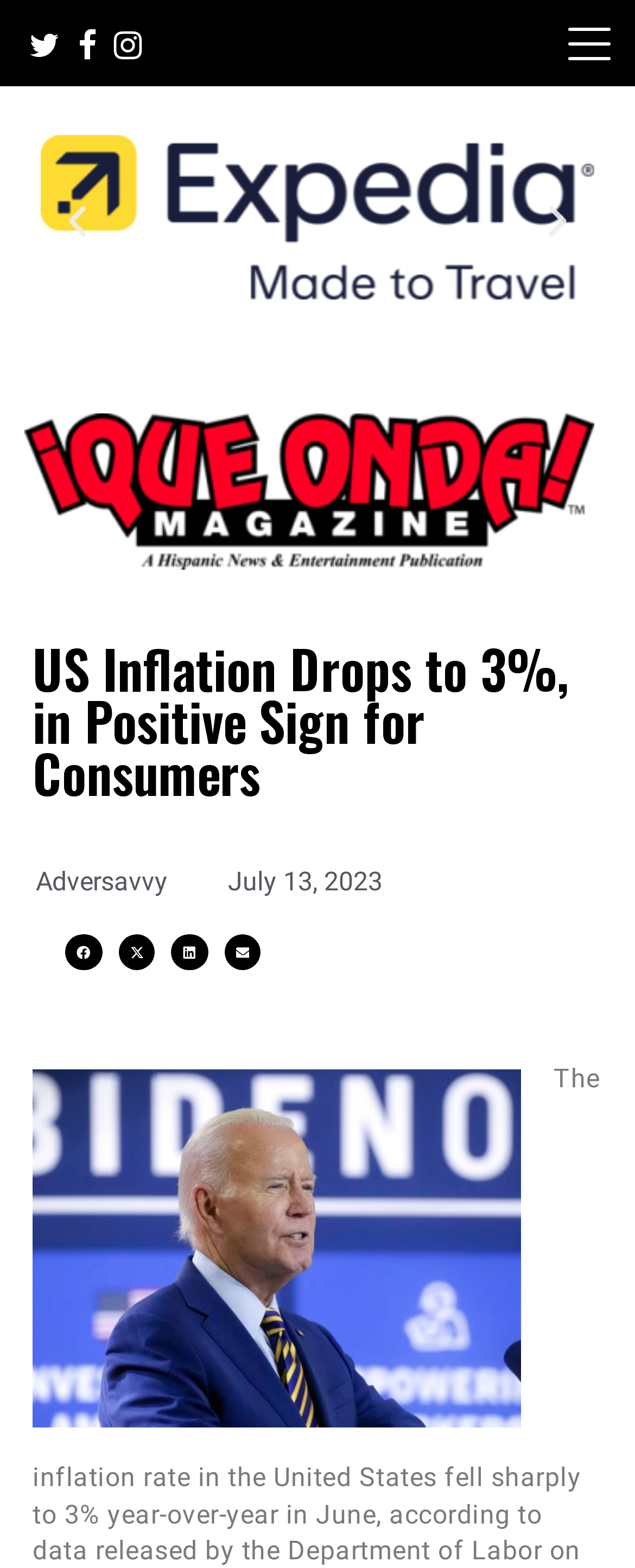Determine the bounding box coordinates for the clickable element to execute this instruction: "View the article dated July 13, 2023". Provide the coordinates as four float numbers between 0 and 1, i.e., [left, top, right, bottom].

[0.359, 0.551, 0.603, 0.575]